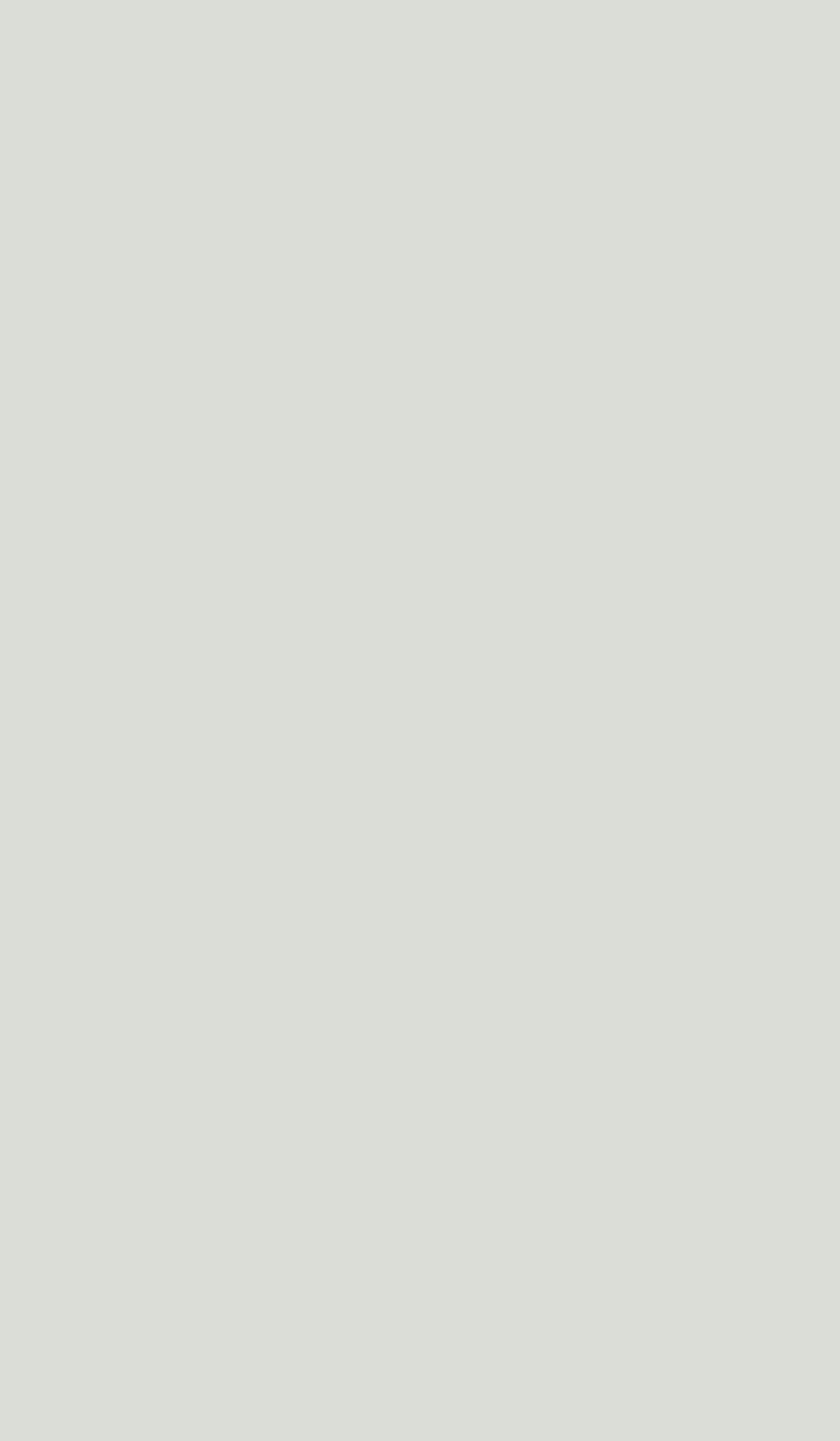What is the name of the service group?
Can you provide a detailed and comprehensive answer to the question?

I found the name of the service group in the static text element that says 'Group of Services'.